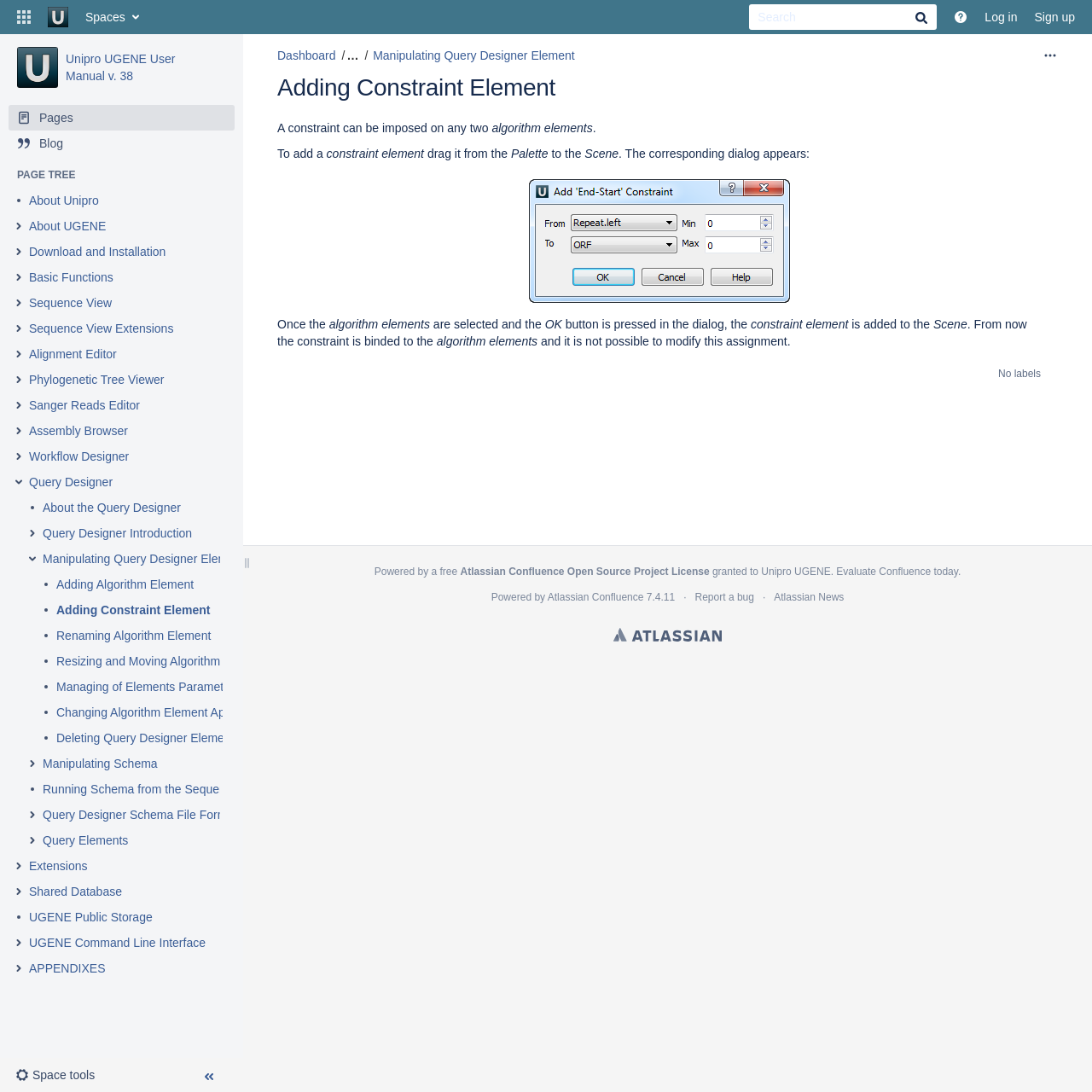Using the element description: "UGENE Command Line Interface", determine the bounding box coordinates for the specified UI element. The coordinates should be four float numbers between 0 and 1, [left, top, right, bottom].

[0.027, 0.855, 0.188, 0.871]